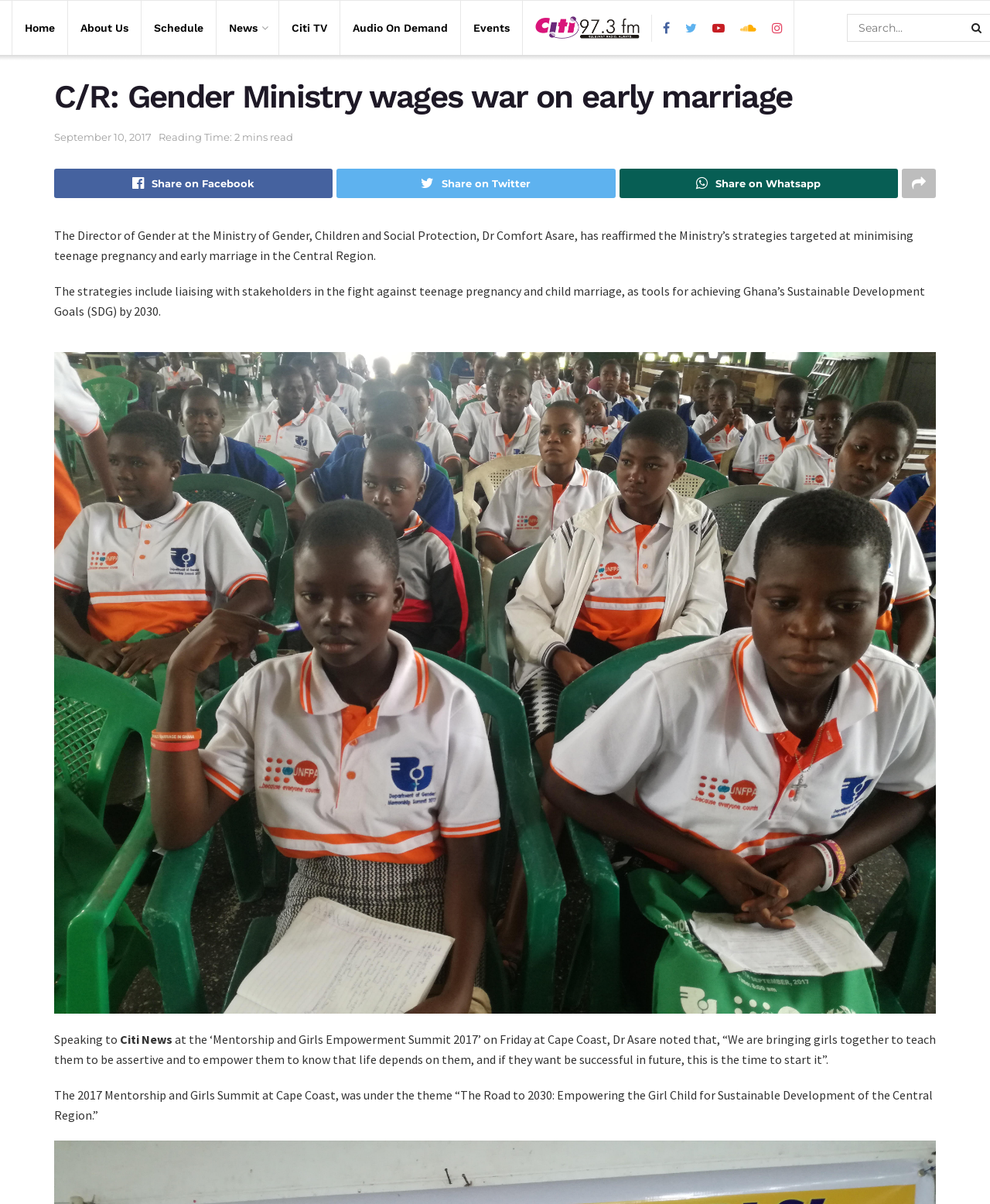Locate the bounding box coordinates of the item that should be clicked to fulfill the instruction: "Share on Facebook".

[0.055, 0.14, 0.336, 0.165]